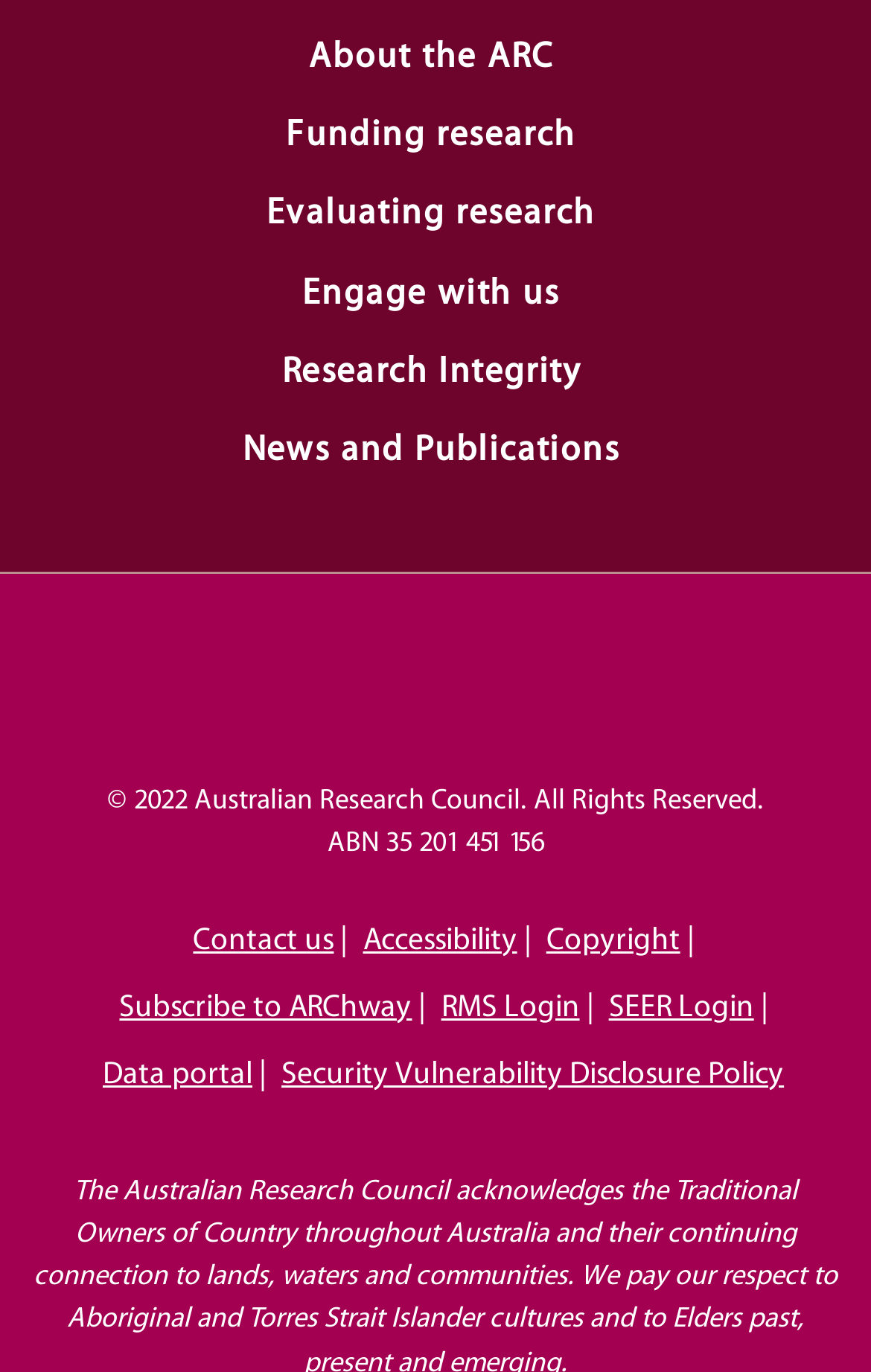Locate the bounding box coordinates of the area where you should click to accomplish the instruction: "Explore Bay Leaf Benefits".

None